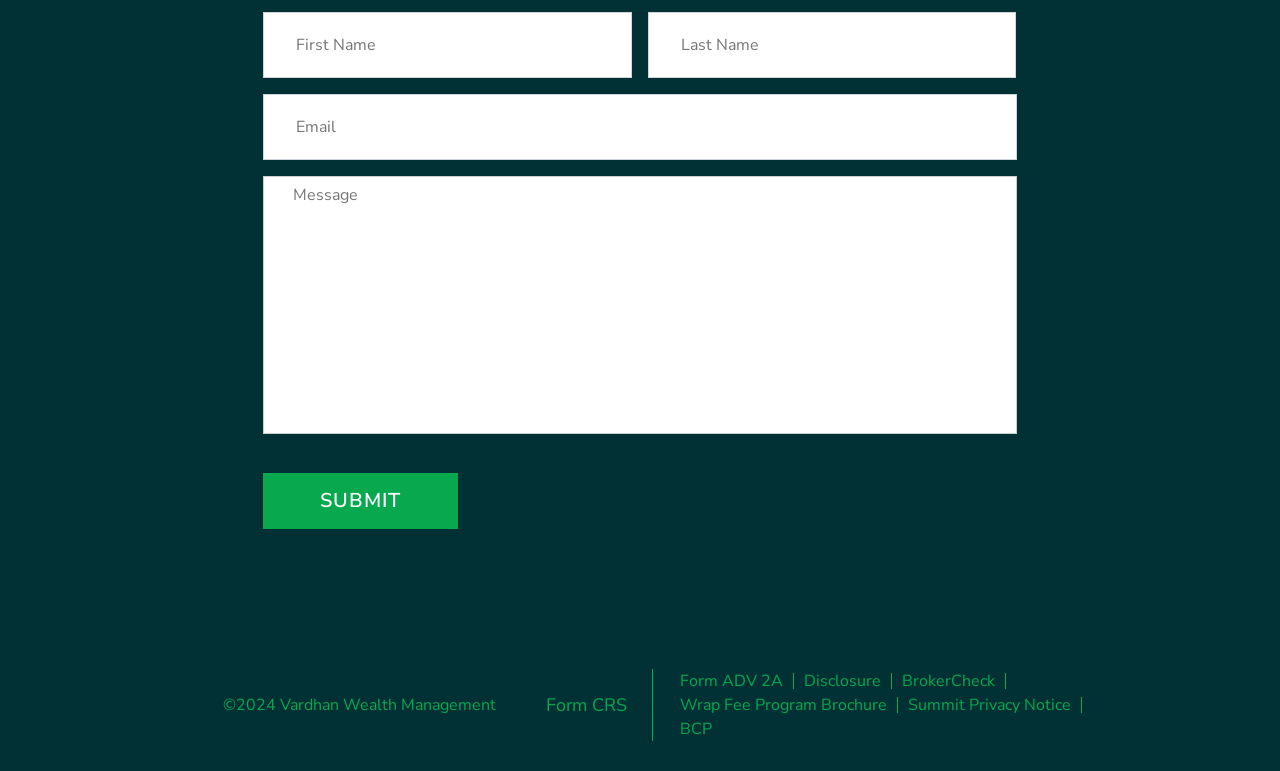Using the format (top-left x, top-left y, bottom-right x, bottom-right y), provide the bounding box coordinates for the described UI element. All values should be floating point numbers between 0 and 1: Disclosure

[0.628, 0.869, 0.689, 0.898]